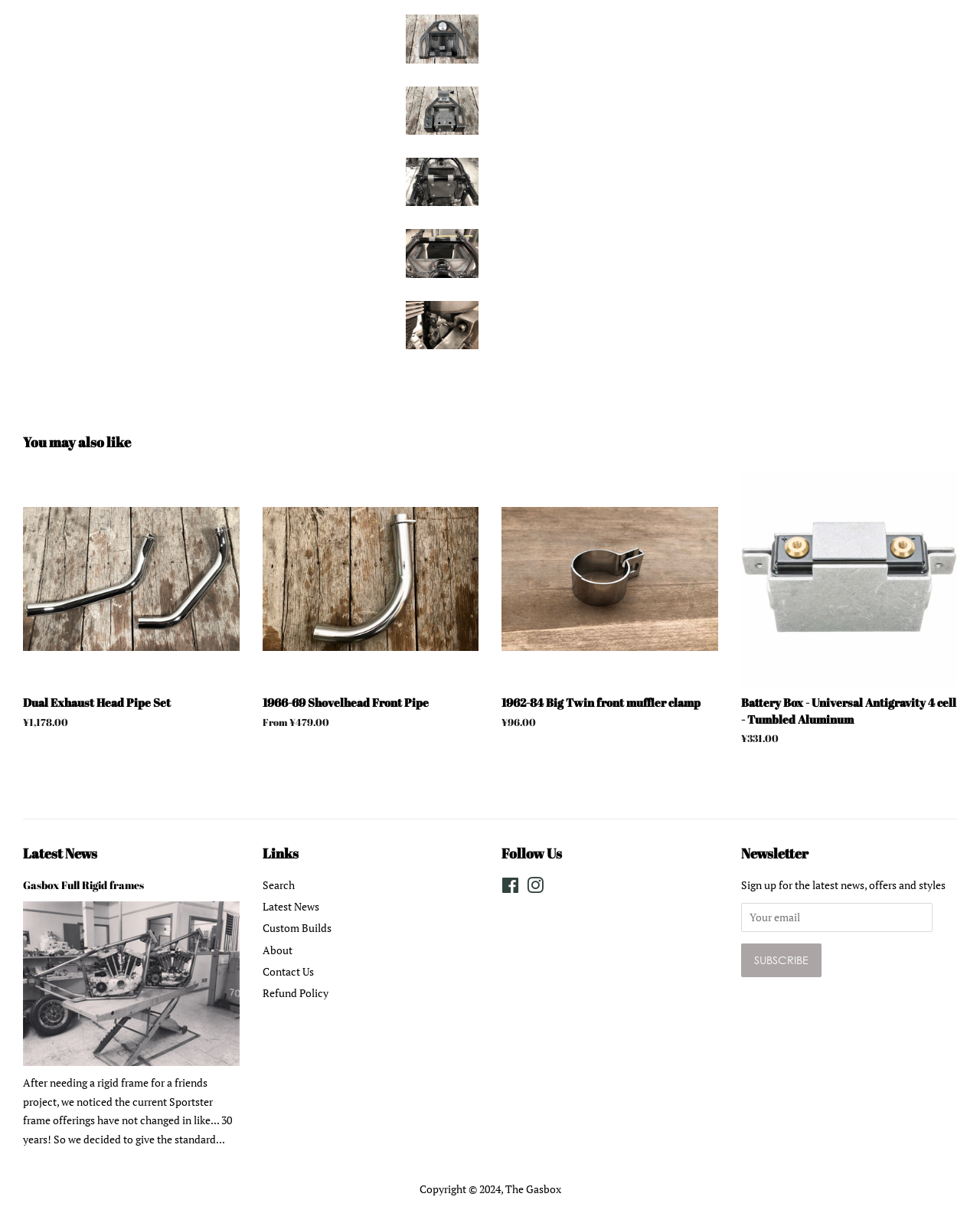Determine the bounding box coordinates of the region to click in order to accomplish the following instruction: "View the image of Dual Exhaust Head Pipe Set". Provide the coordinates as four float numbers between 0 and 1, specifically [left, top, right, bottom].

[0.023, 0.414, 0.244, 0.532]